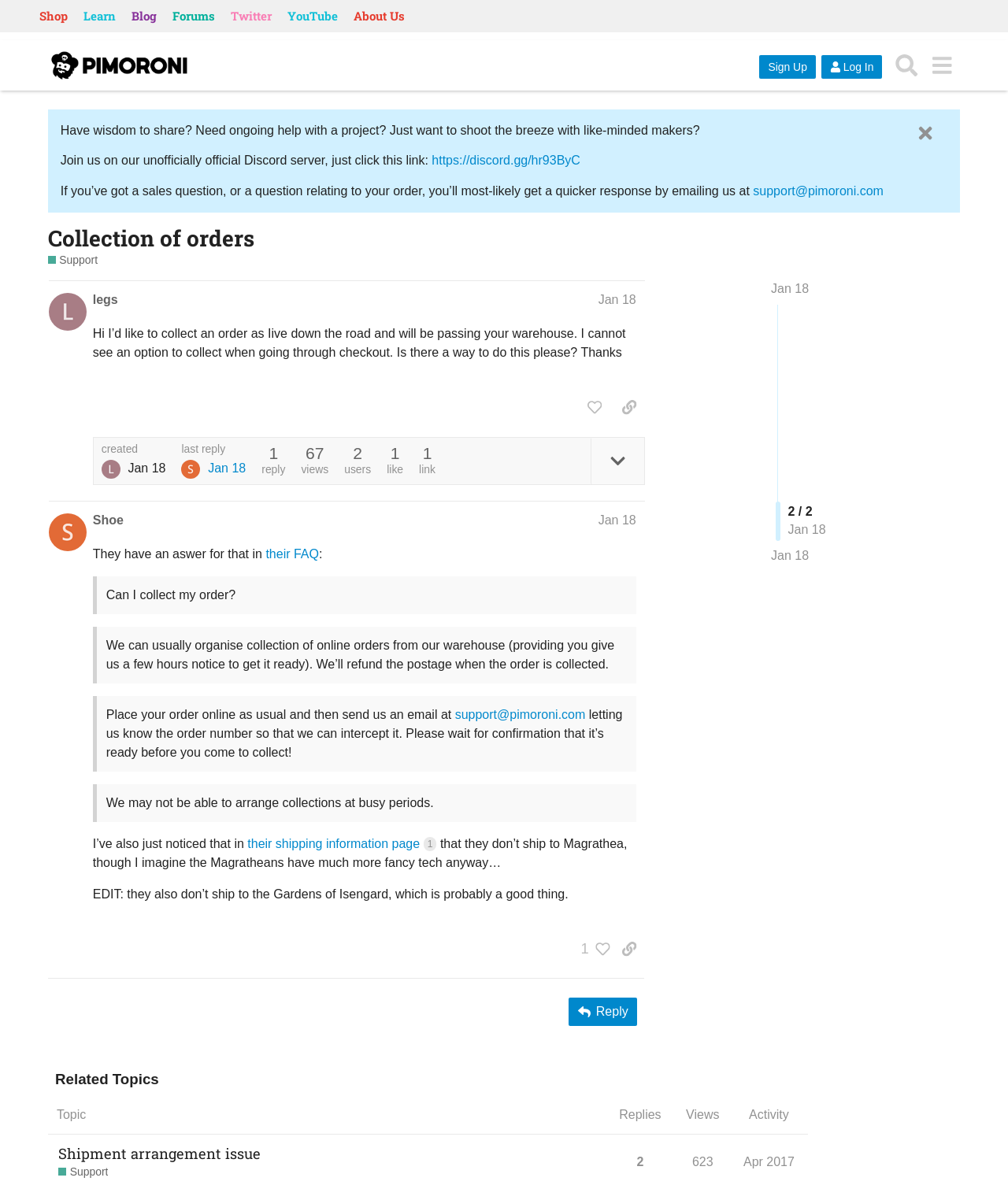What is the topic of the first post?
Please give a detailed answer to the question using the information shown in the image.

The topic of the first post can be inferred from the text 'Hi I’d like to collect an order as Iive down the road and will be passing your warehouse. I cannot see an option to collect when going through checkout. Is there a way to do this please? Thanks' with a bounding box coordinate of [0.092, 0.276, 0.621, 0.303].